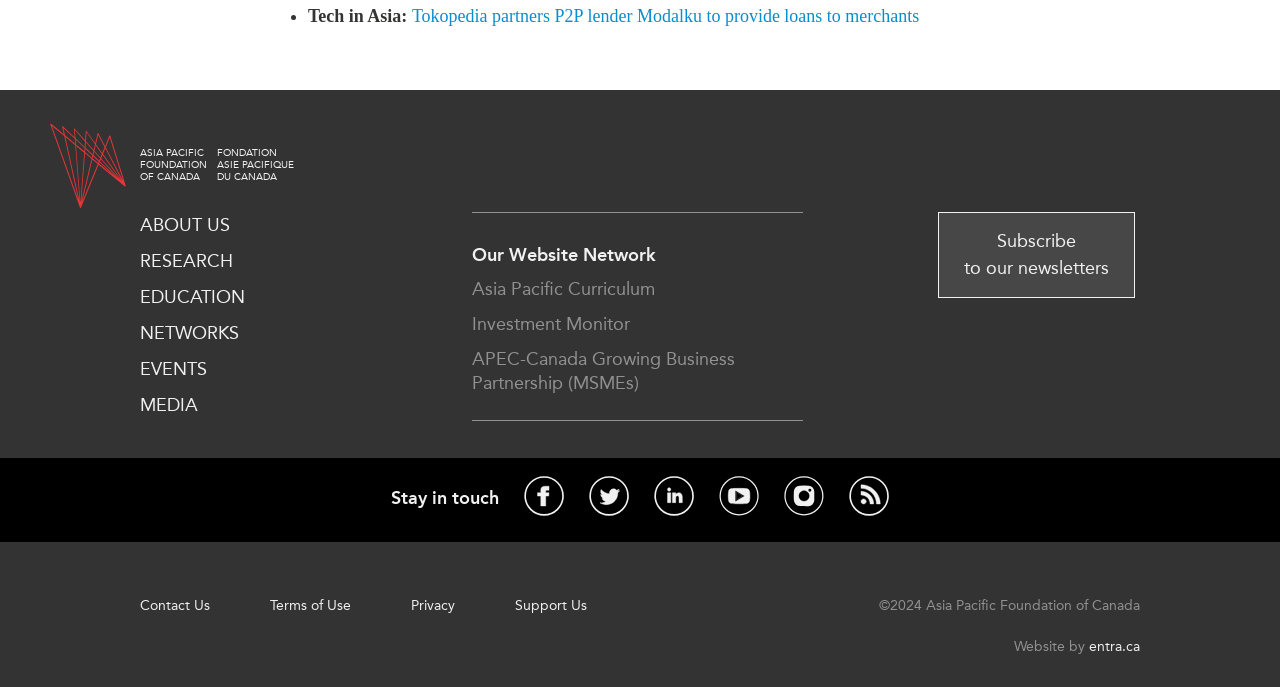Respond with a single word or phrase:
How can users stay in touch with the organization?

Through social media and newsletters